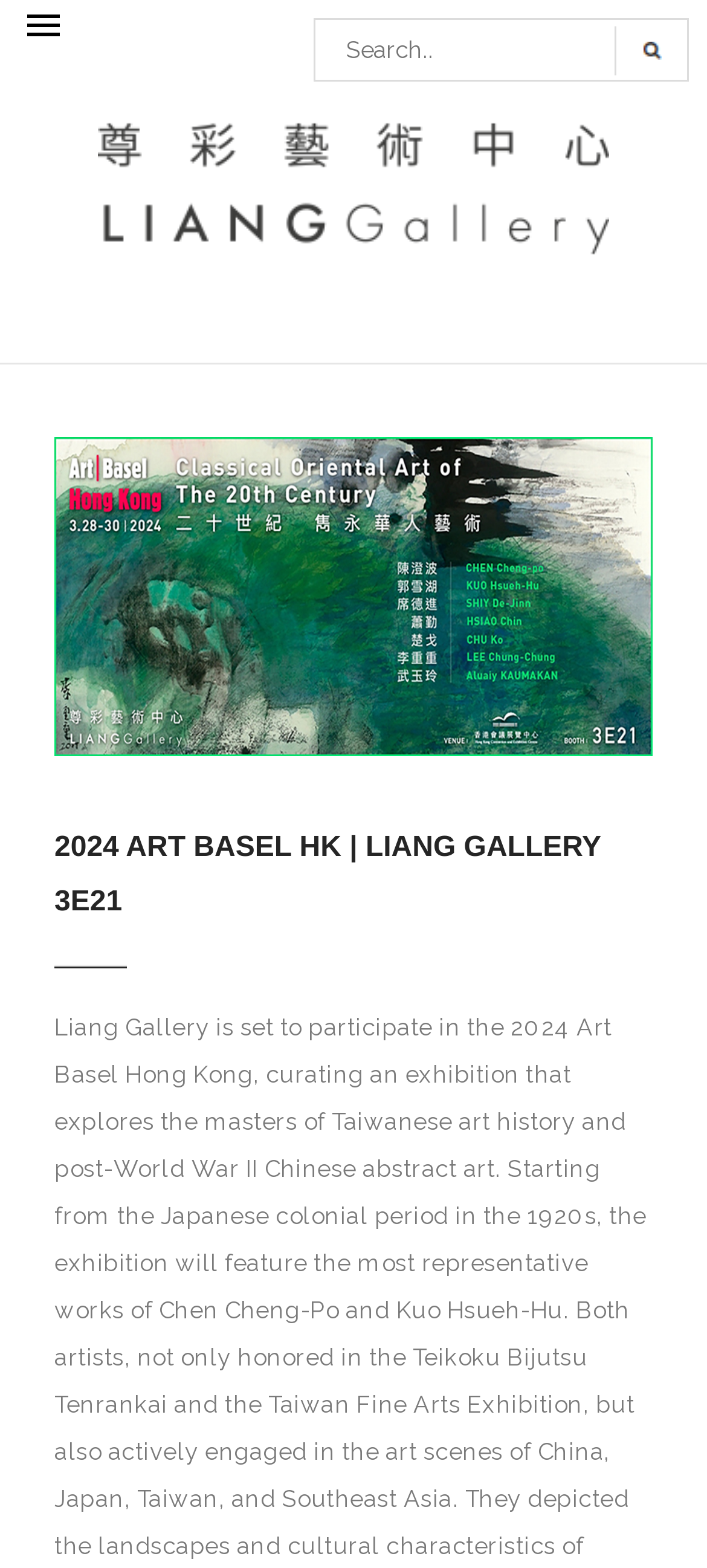What is the orientation of the separator? Based on the screenshot, please respond with a single word or phrase.

Horizontal